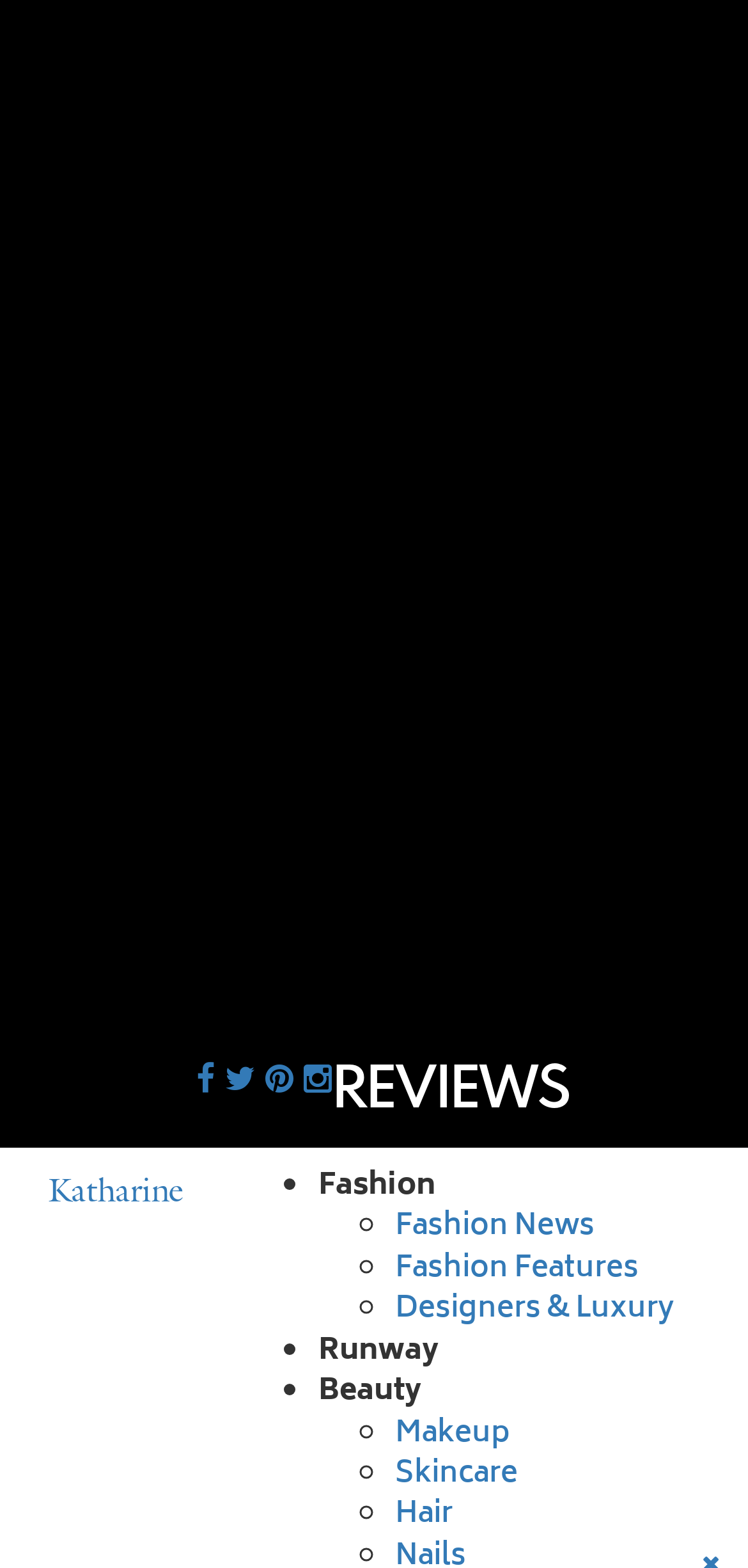Identify the bounding box for the described UI element: "Fashion Features".

[0.528, 0.793, 0.854, 0.826]